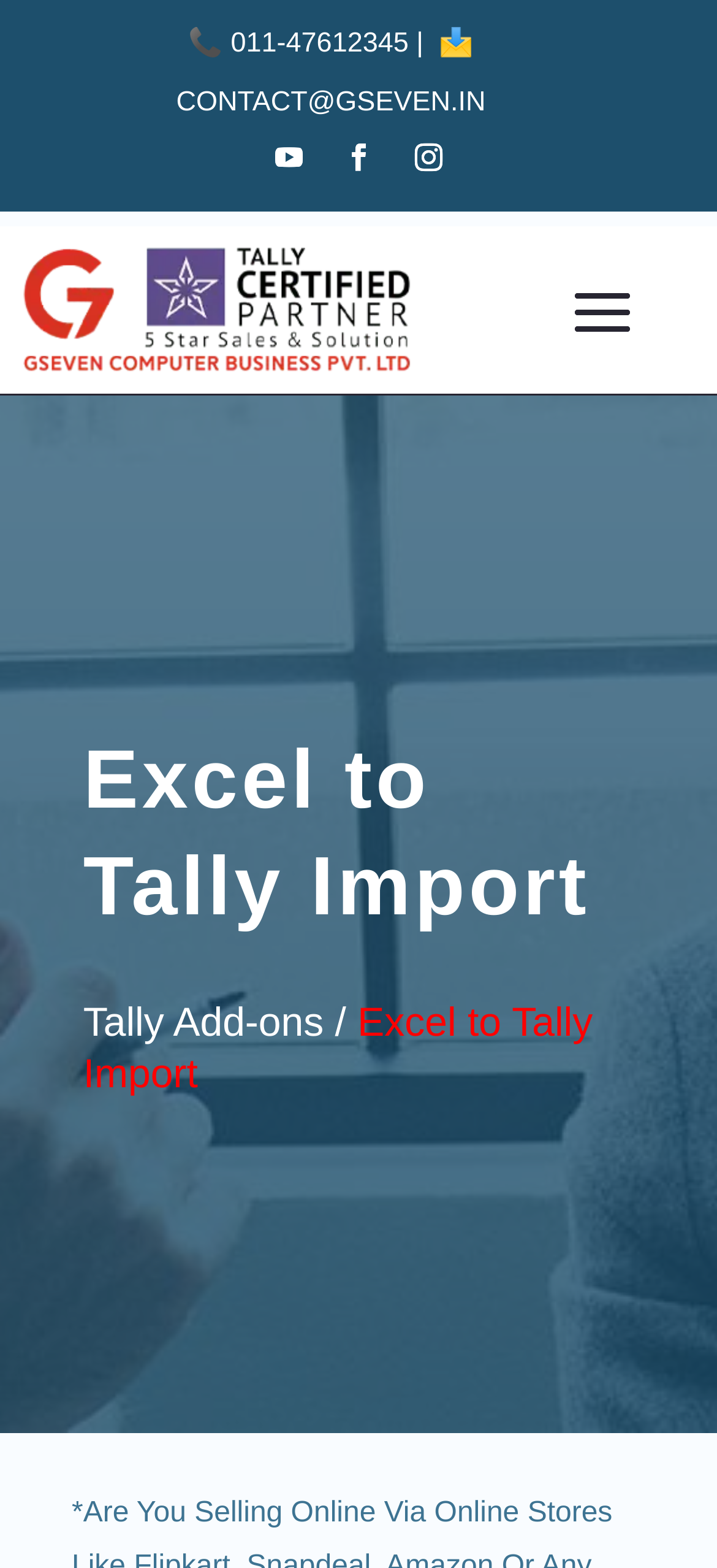Can you give a comprehensive explanation to the question given the content of the image?
How many social media links are there?

I counted the number of link elements with OCR text '', '', and '' which are located next to each other, indicating they are social media links.